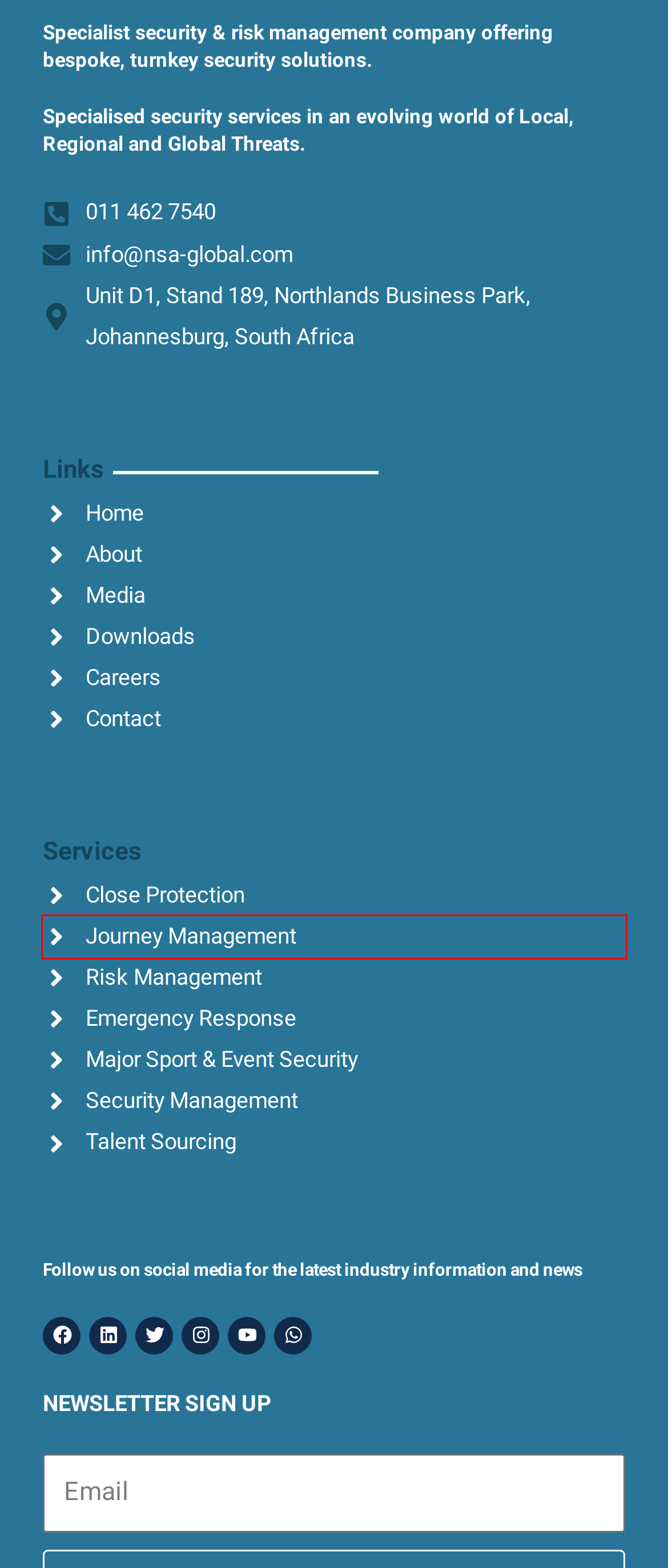Examine the webpage screenshot and identify the UI element enclosed in the red bounding box. Pick the webpage description that most accurately matches the new webpage after clicking the selected element. Here are the candidates:
A. Journey Management - NSA Global
B. Major Sporting and Event Security - NSA Global
C. CONTACT US - NSA Global
D. NSA Global
E. DOWNLOADS - NSA Global
F. CAREERS - NSA Global
G. MEDIA - NSA Global
H. About - NSA Global

A